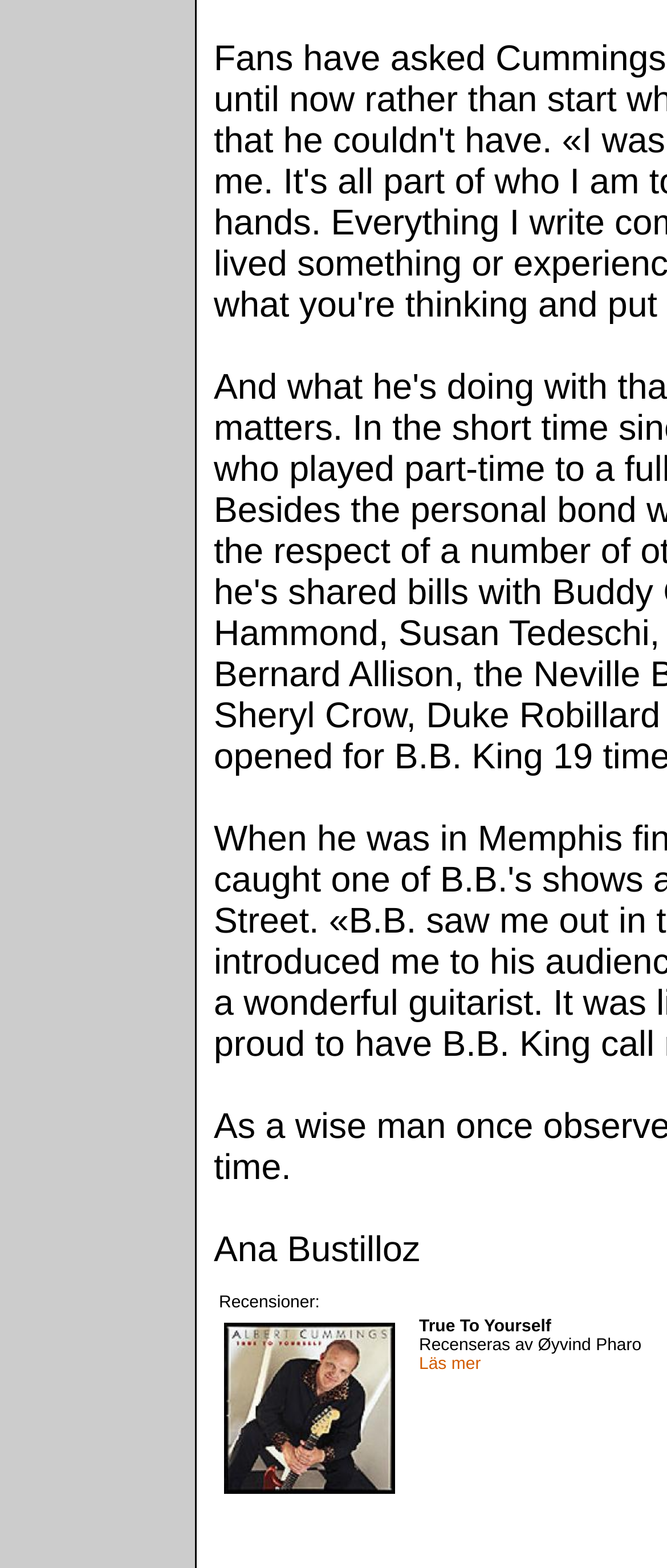Answer the question below using just one word or a short phrase: 
What is the purpose of the 'Läs mer' link?

To read more